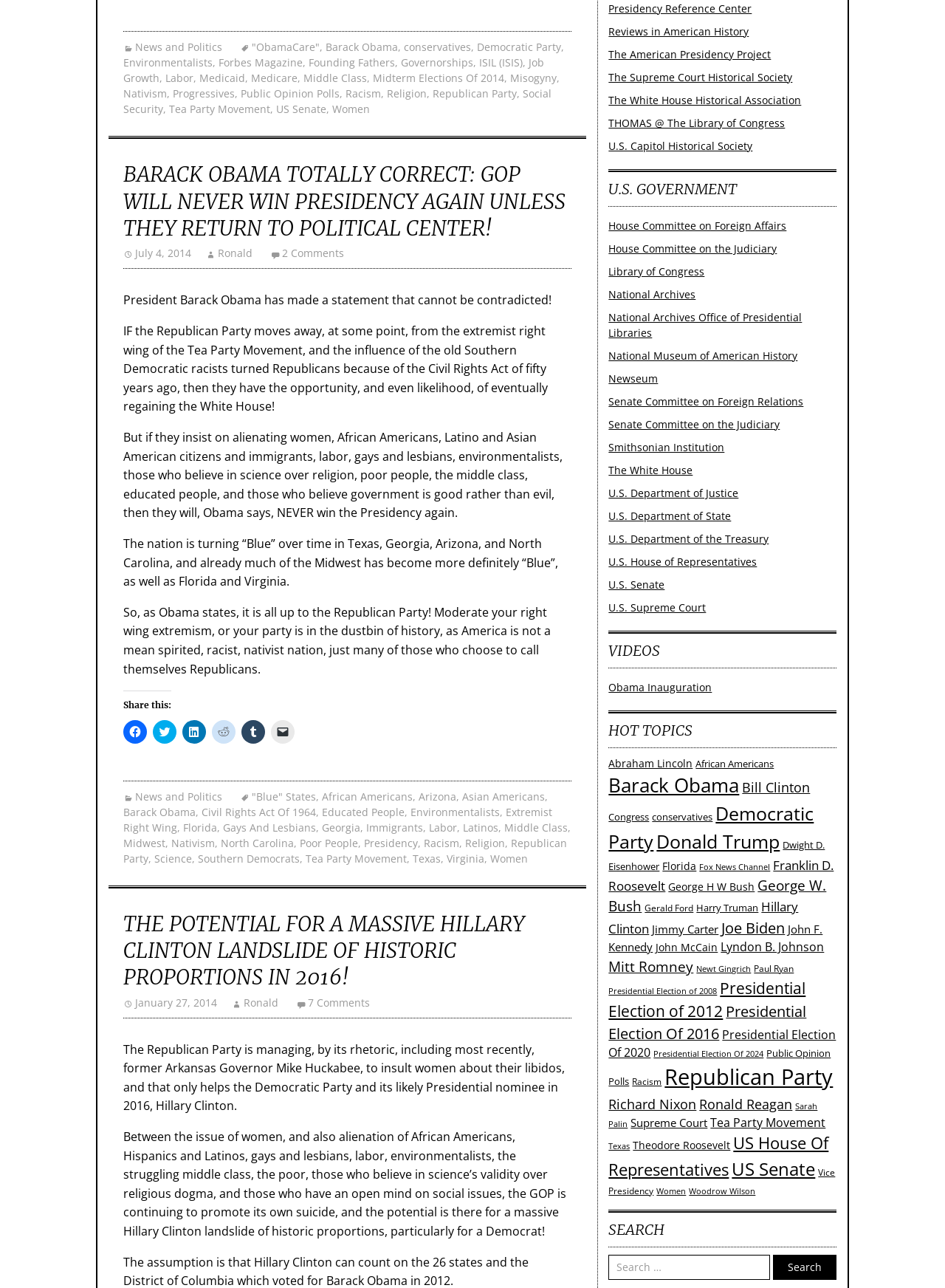Provide a brief response using a word or short phrase to this question:
What is the author's opinion about the Republican Party?

Critical